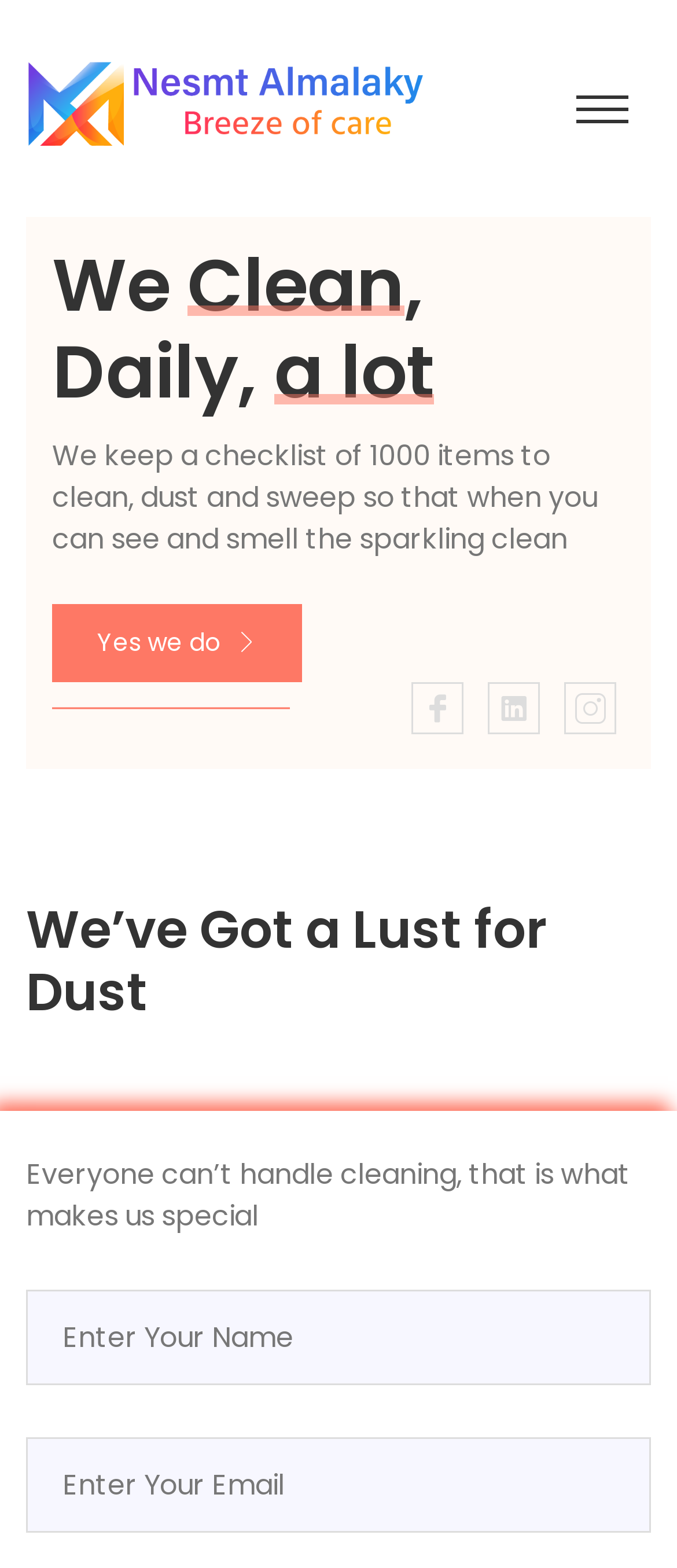What is the theme of the webpage?
Look at the screenshot and respond with a single word or phrase.

Cleaning services